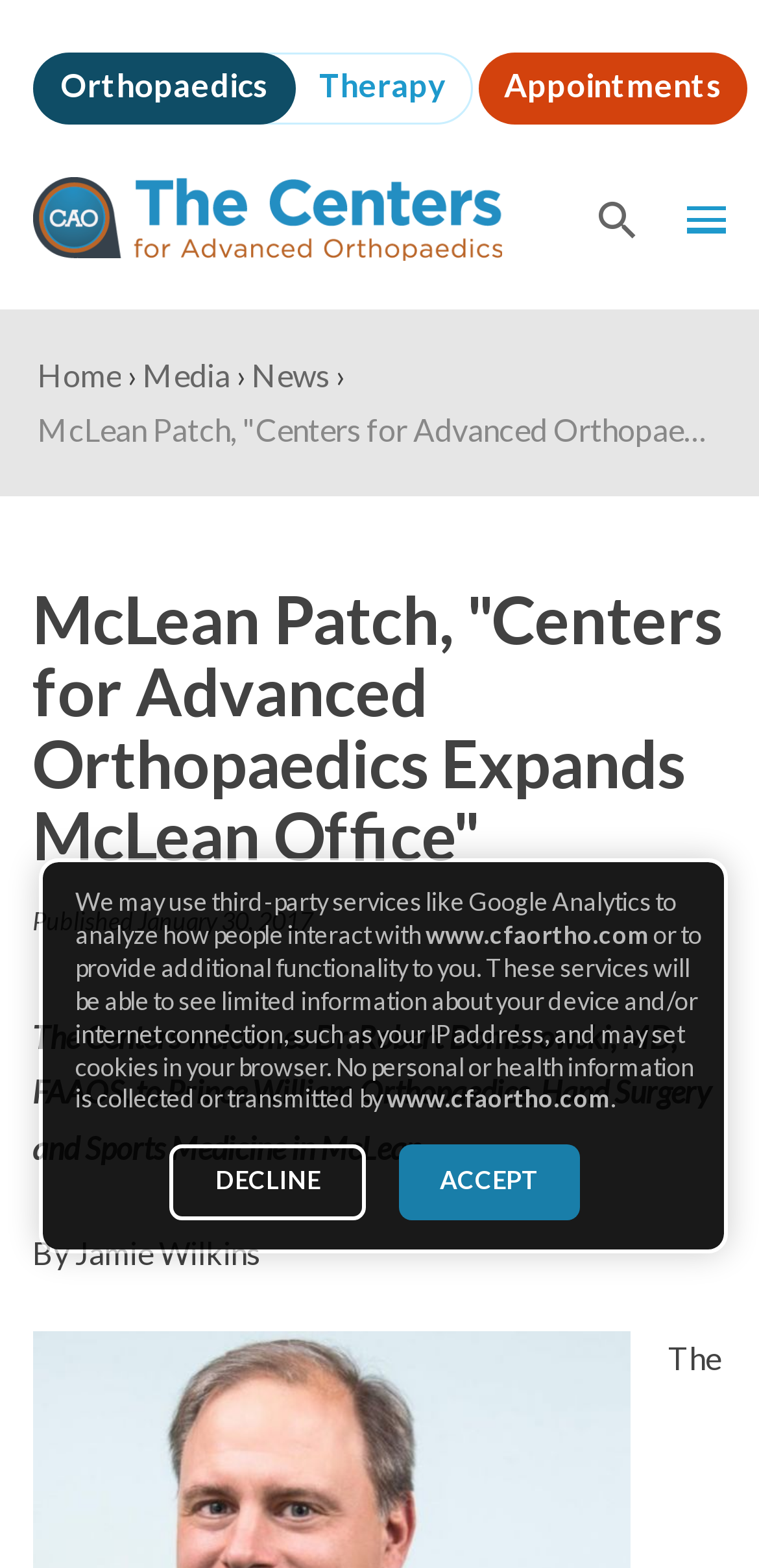Identify the bounding box coordinates of the element that should be clicked to fulfill this task: "Visit the Orthopaedics page". The coordinates should be provided as four float numbers between 0 and 1, i.e., [left, top, right, bottom].

[0.043, 0.033, 0.391, 0.079]